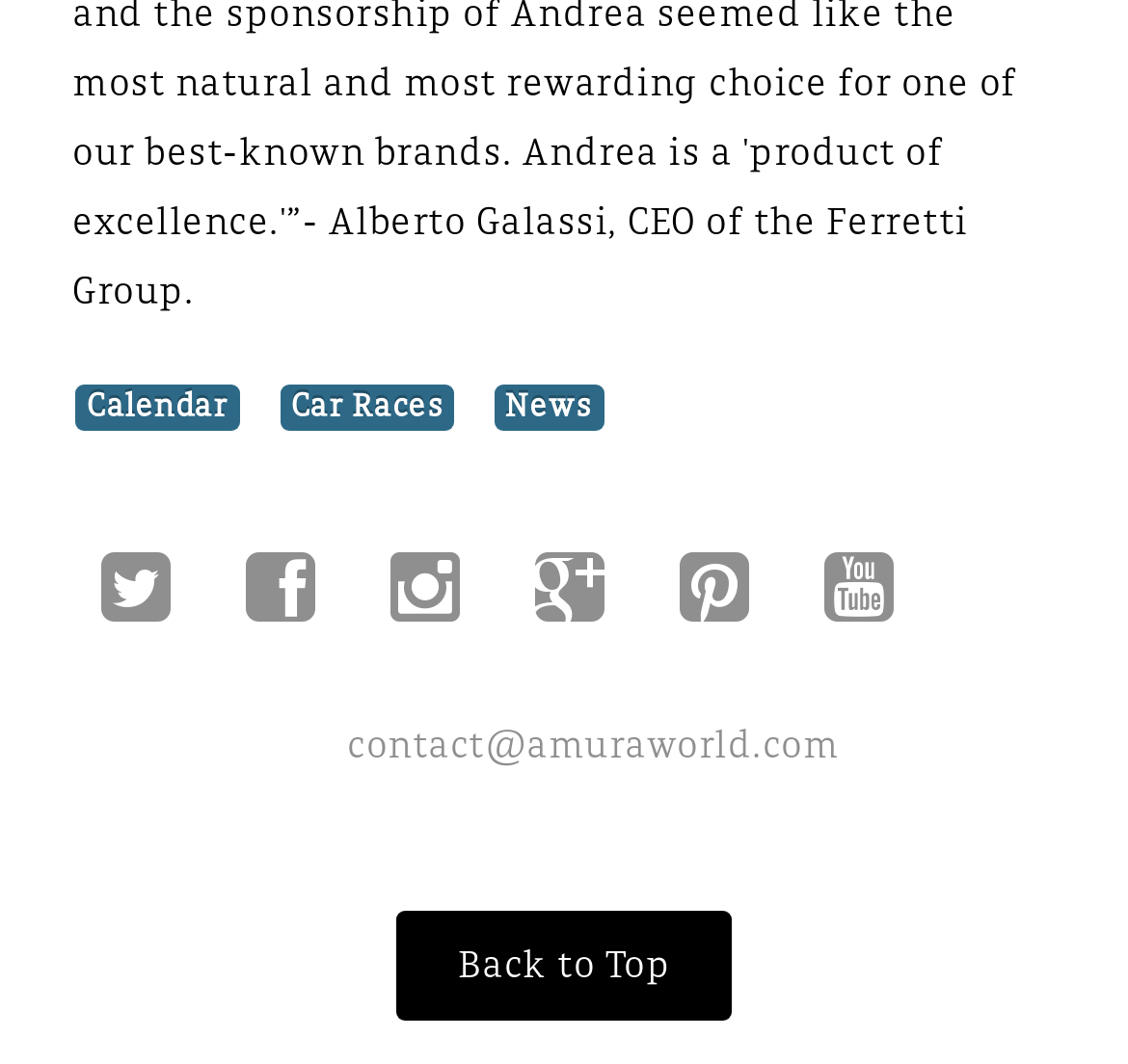How many links are in the top navigation bar?
Use the screenshot to answer the question with a single word or phrase.

3